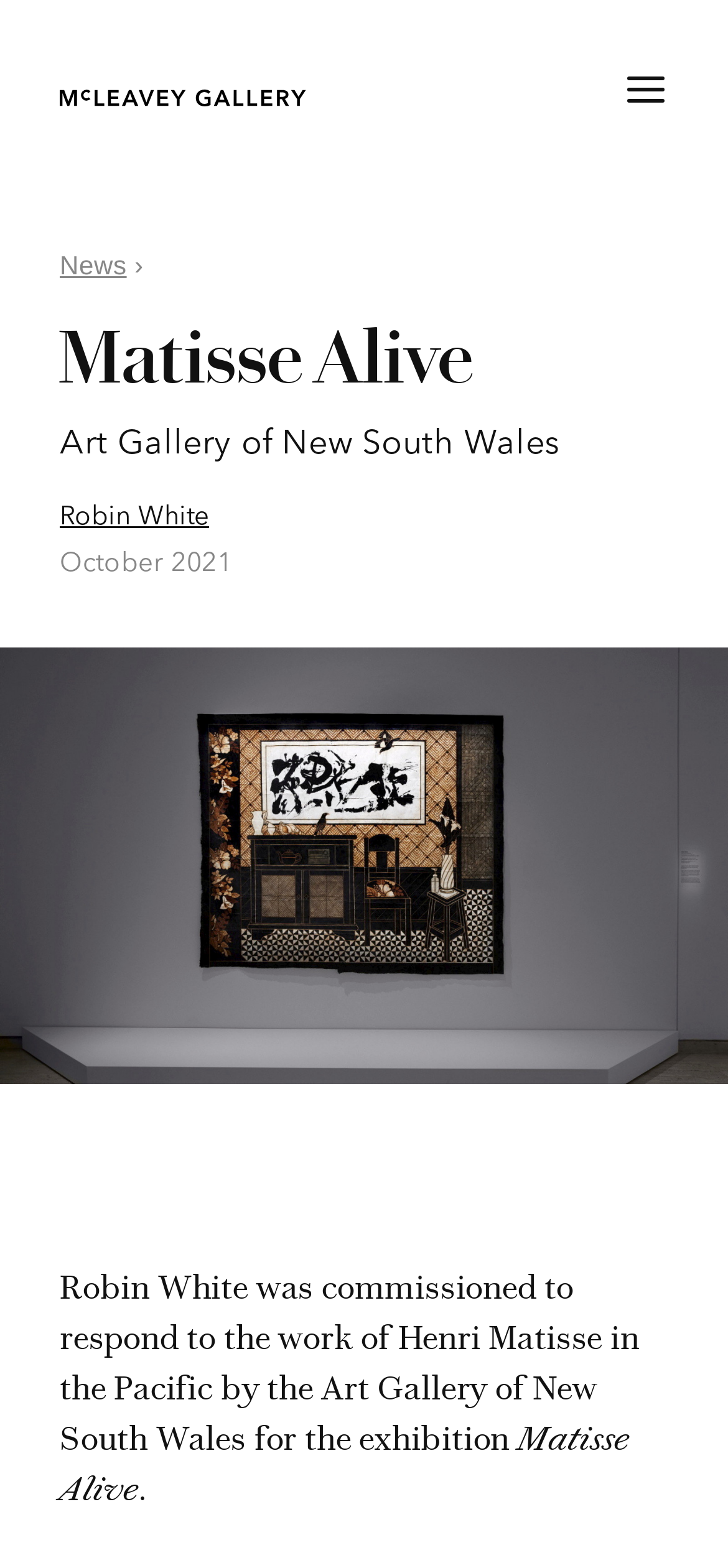Convey a detailed summary of the webpage, mentioning all key elements.

The webpage is about an art exhibition titled "Matisse Alive" at the McLeavey Gallery. At the top left, there is a link to "McLeavey Gallery" accompanied by a small image with the same name. Below this, there is a link to "News" on the left side. 

The main heading "Matisse Alive" is prominently displayed in the top half of the page. Underneath, there is a line of text indicating that the exhibition is held at the Art Gallery of New South Wales. 

On the left side, there is a link to "Robin White", an artist who was commissioned to respond to the work of Henri Matisse in the Pacific. Below this, there is a line of text specifying the exhibition duration as October 2021. 

Further down, there is a paragraph of text describing the exhibition, stating that Robin White was commissioned by the Art Gallery of New South Wales to respond to the work of Henri Matisse in the Pacific. This paragraph is followed by the title "Matisse Alive" and a period. 

On the right side, near the top, there is a small image with no description.